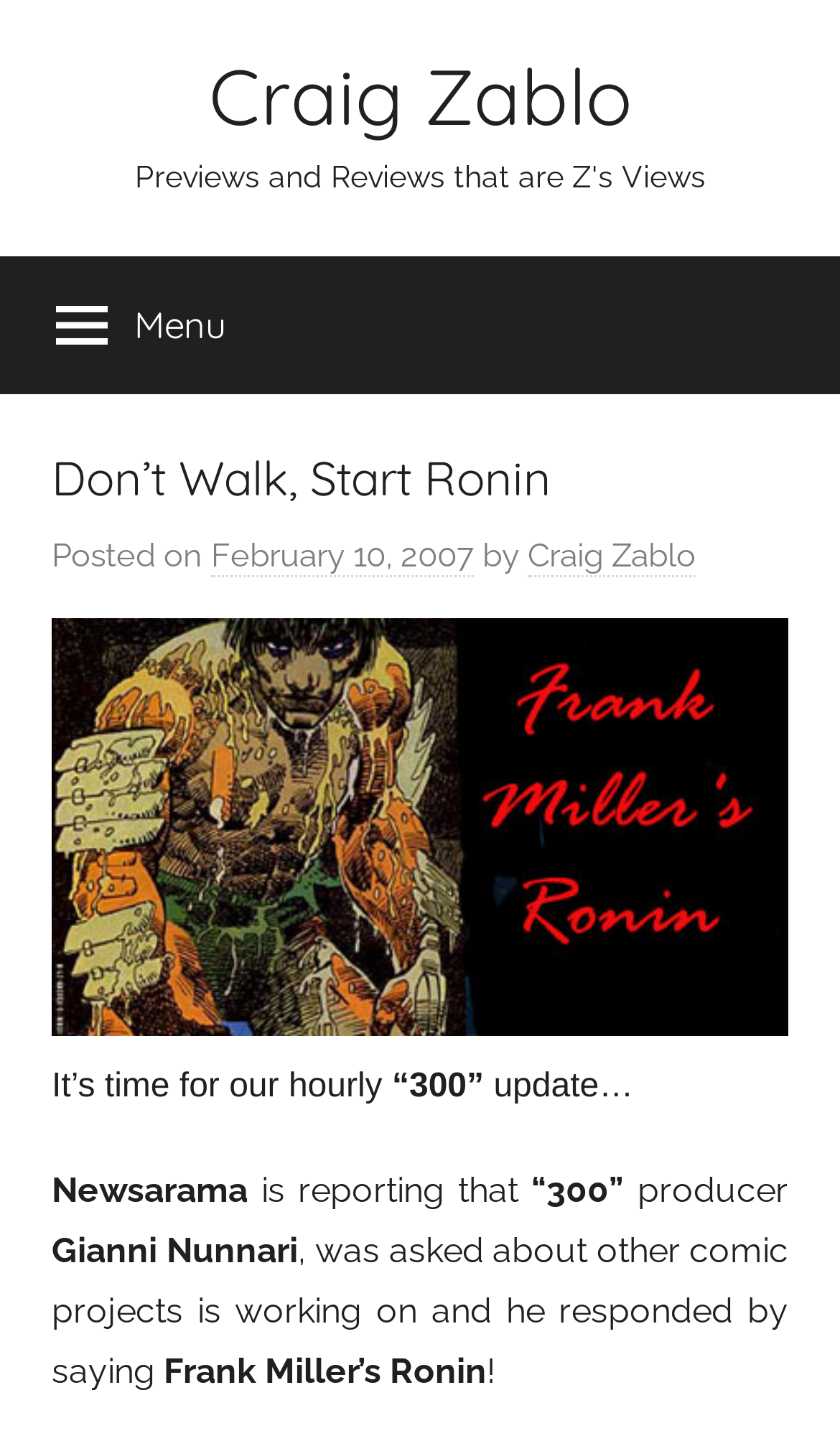Generate a comprehensive description of the webpage.

The webpage appears to be a blog post or article about Frank Miller's Ronin, with the title "Don't Walk, Start Ronin" by Craig Zablo. At the top, there is a link to the author's name, Craig Zablo, and a button labeled "Menu" that expands to reveal a primary menu.

Below the title, there is a header section that contains the title "Don't Walk, Start Ronin" again, along with the post date "February 10, 2007" and the author's name, Craig Zablo. 

To the right of the header section, there is an image that takes up a significant portion of the page. Below the image, there is a block of text that appears to be the main content of the article. The text is divided into several paragraphs, with the first paragraph mentioning an hourly update about the movie "300". 

The article then cites a report from Newsarama about the producer of "300", Gianni Nunnari, and his comments on other comic projects he is working on, including Frank Miller's Ronin. The text is dense and informative, with no clear headings or subheadings to break up the content.